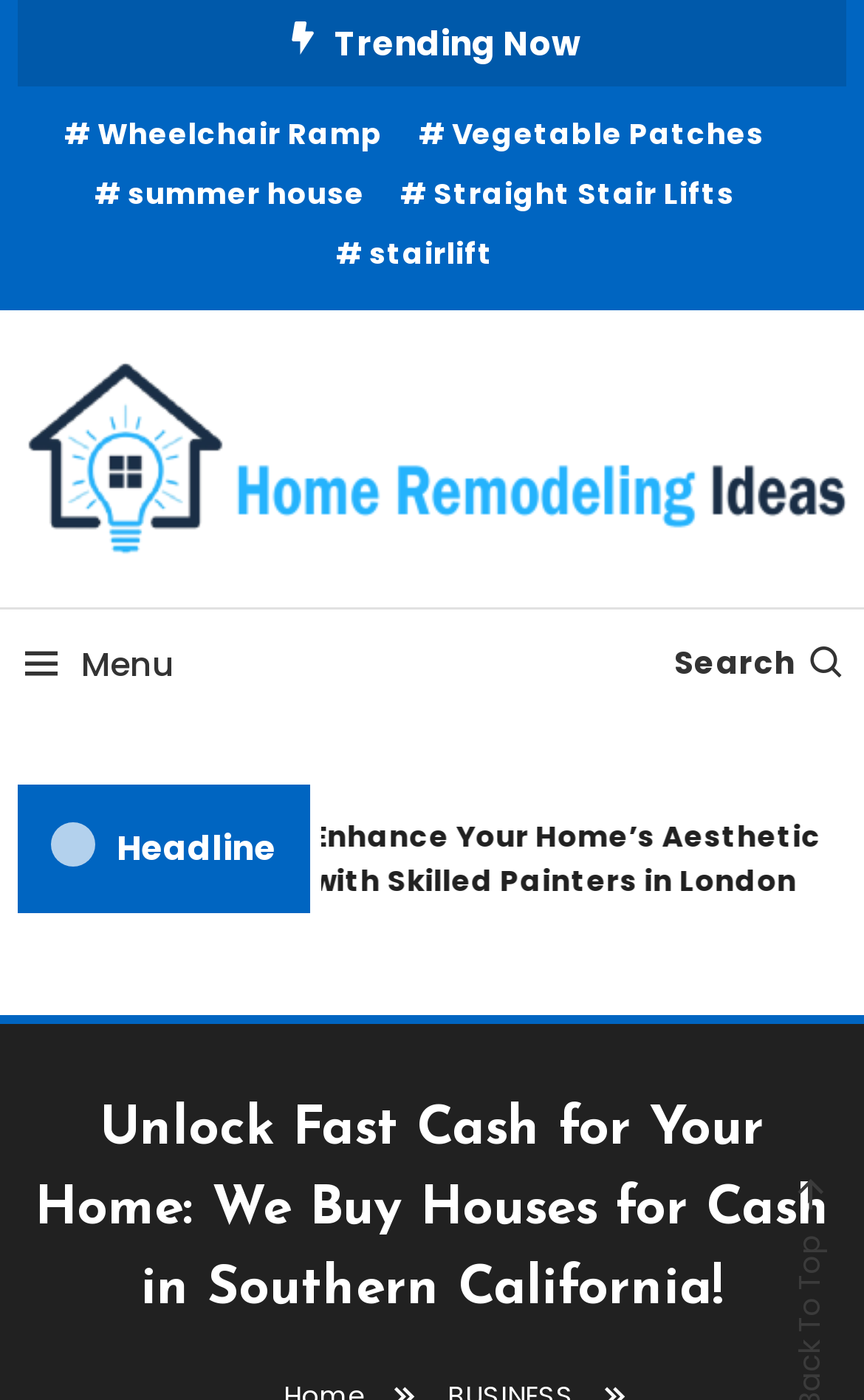Could you locate the bounding box coordinates for the section that should be clicked to accomplish this task: "Read 'Home Remodeling Ideas'".

[0.02, 0.309, 0.98, 0.342]